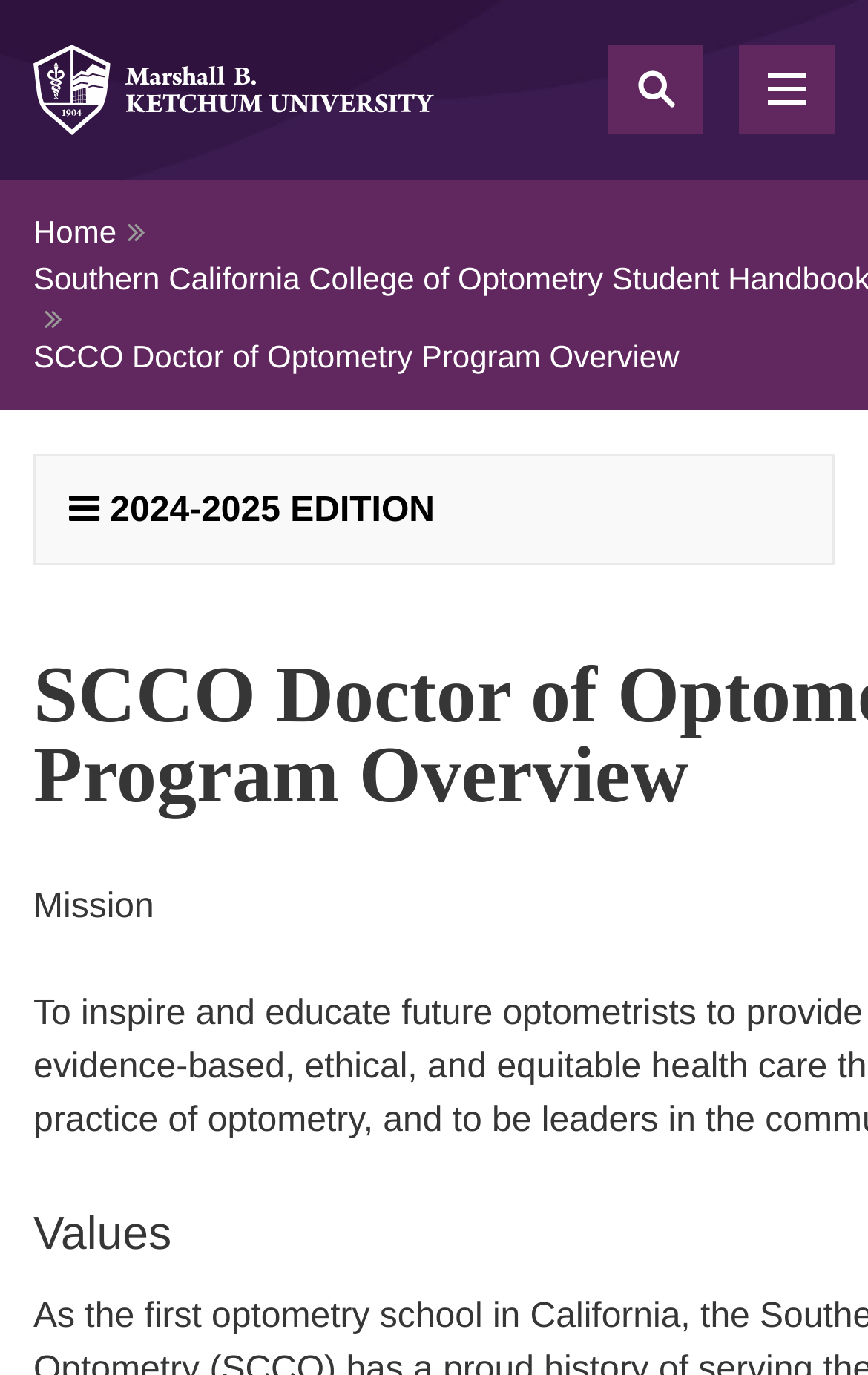Respond to the question below with a single word or phrase:
How many navigation buttons are on the top right?

2